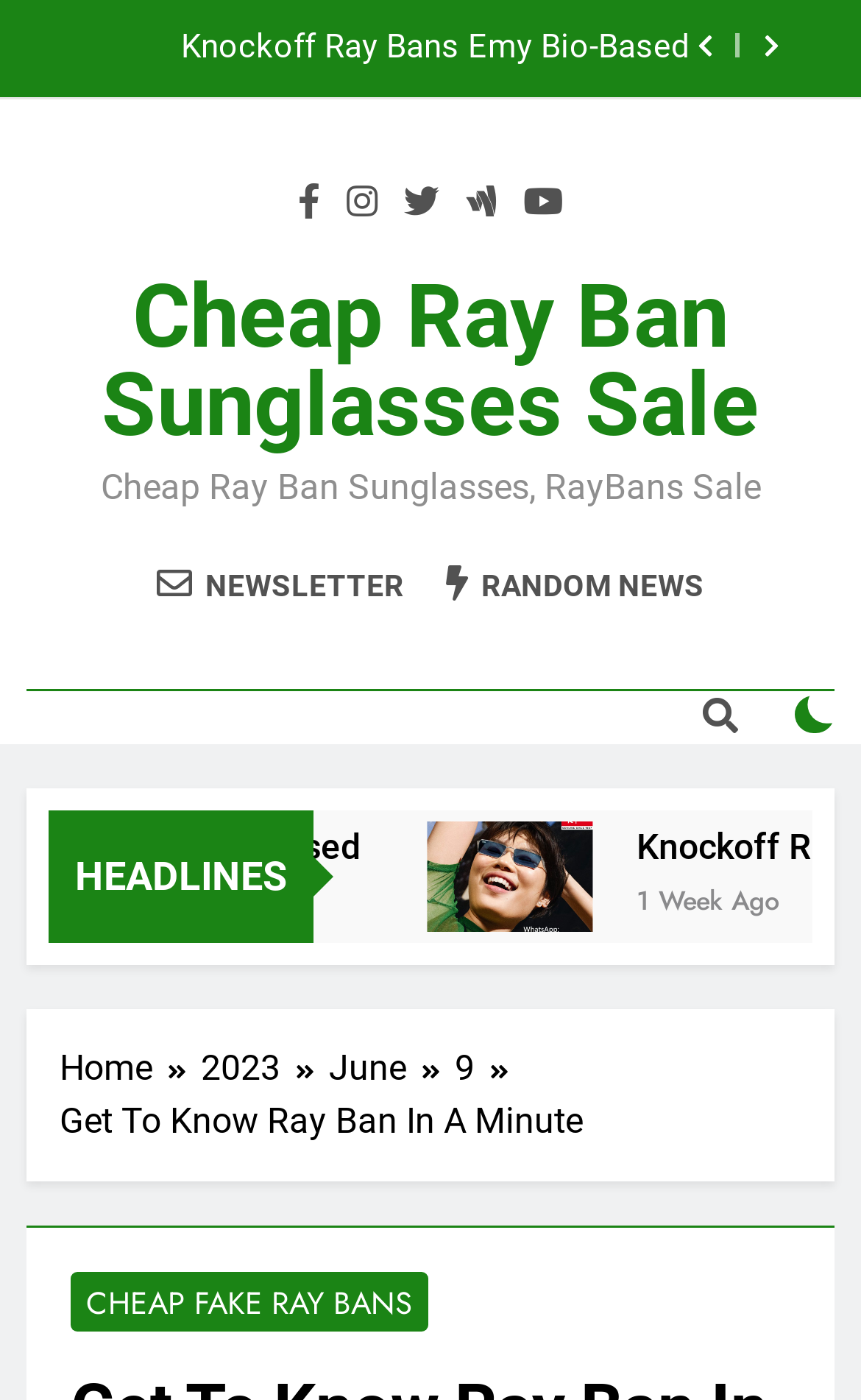Identify the webpage's primary heading and generate its text.

Get To Know Ray Ban In A Minute